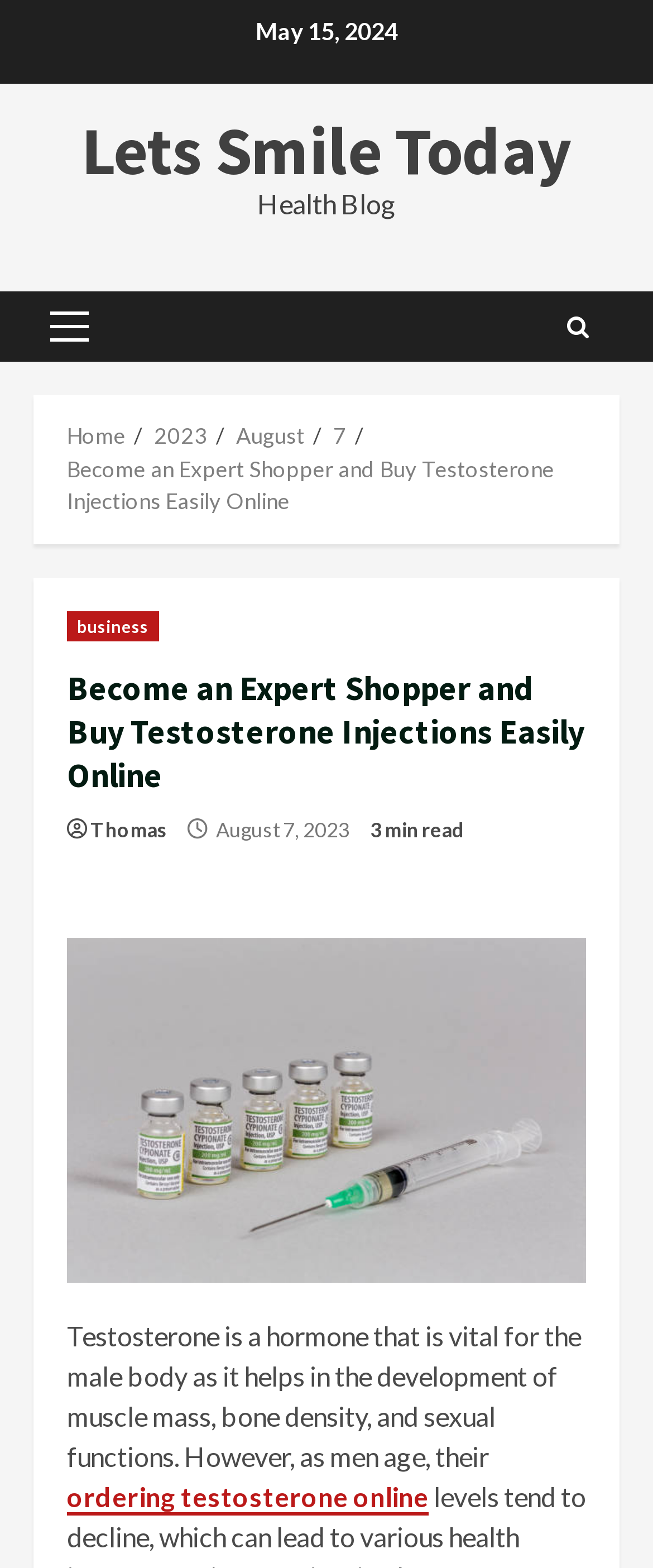Can you pinpoint the bounding box coordinates for the clickable element required for this instruction: "Click on the 'Lets Smile Today' link"? The coordinates should be four float numbers between 0 and 1, i.e., [left, top, right, bottom].

[0.124, 0.069, 0.876, 0.123]